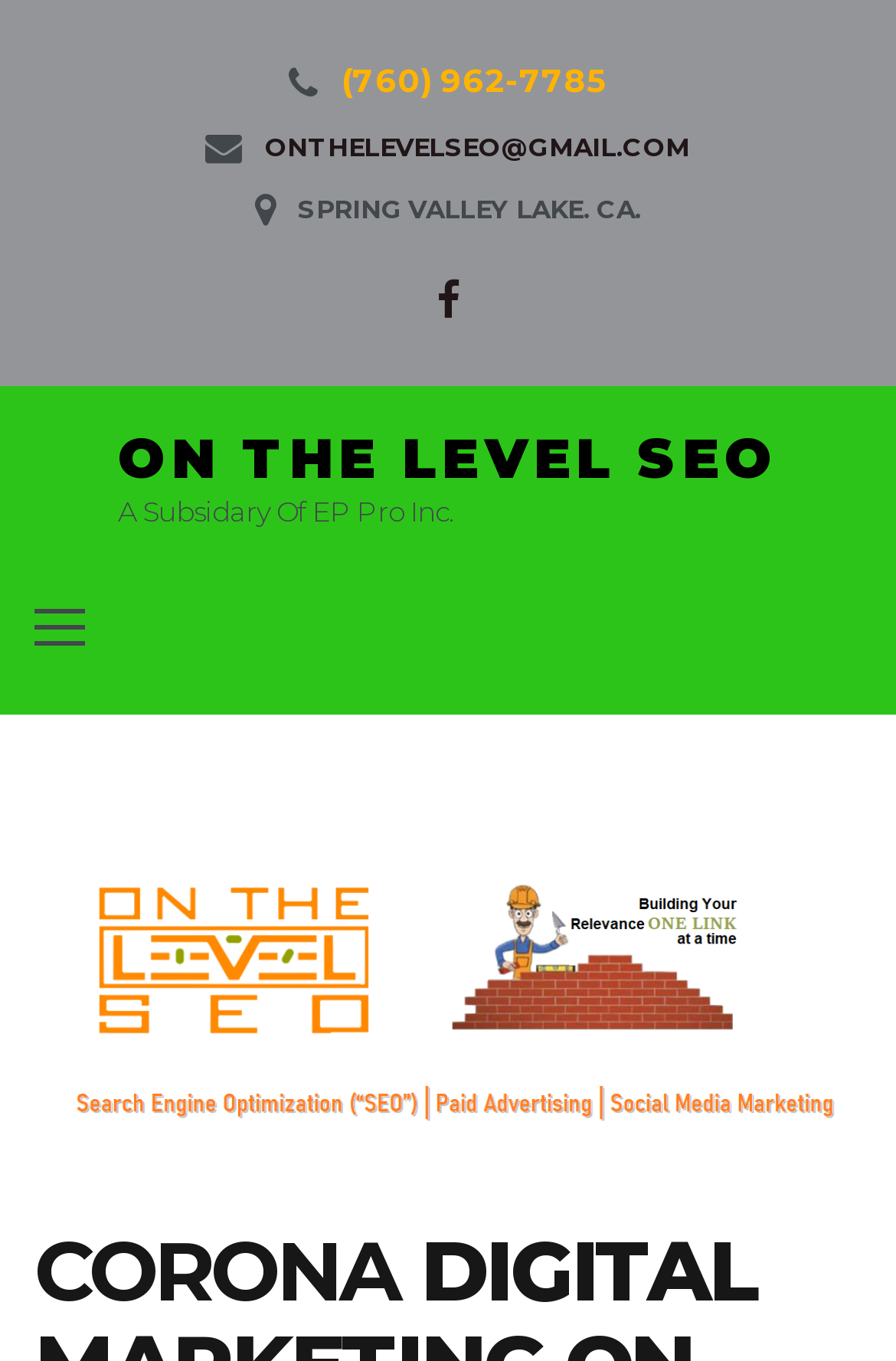Where is On The Level SEO based?
Using the image as a reference, answer the question in detail.

The location of On The Level SEO can be inferred from the text 'SPRING VALLEY LAKE. CA.' and the fact that the webpage is about Corona Digital Marketing, implying that the company is based in Corona, California.